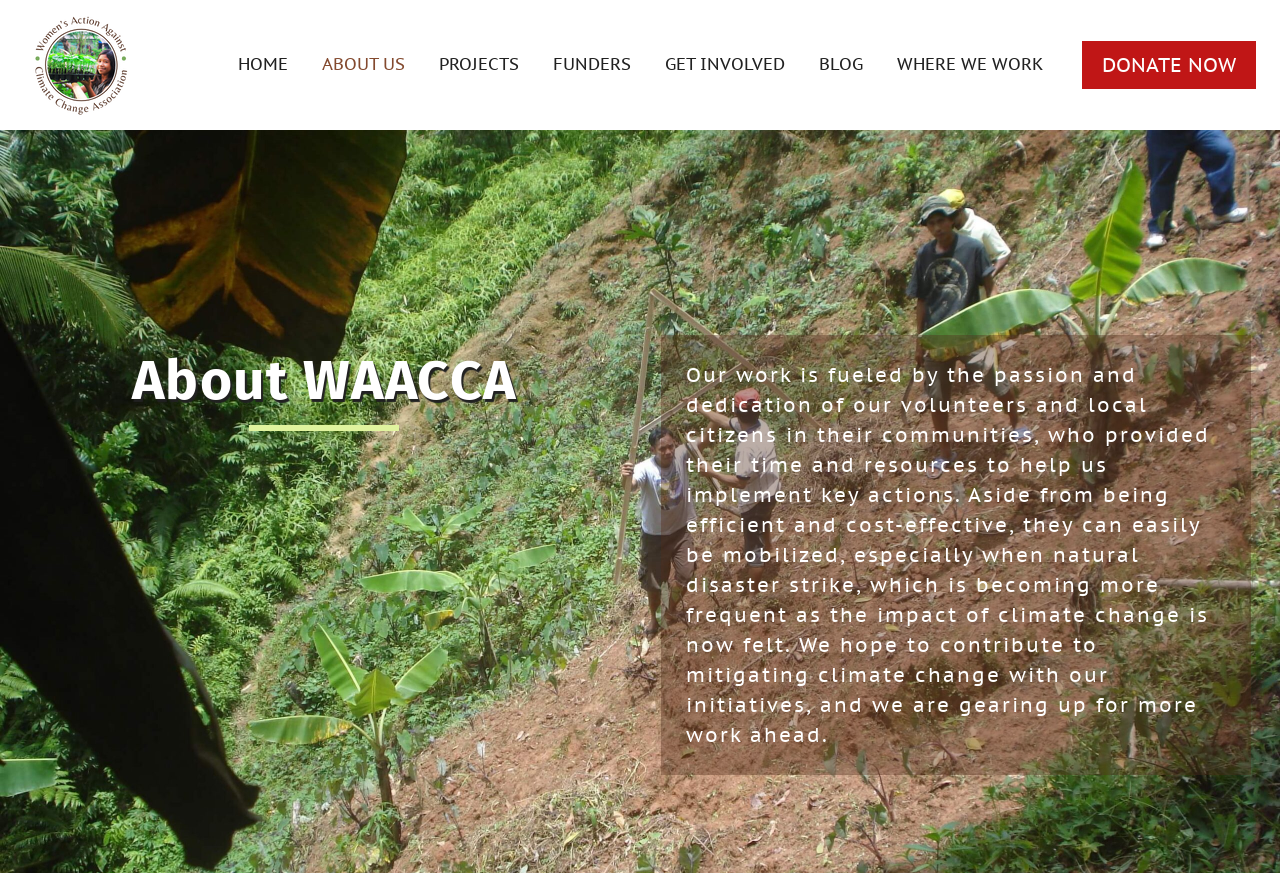Please determine the bounding box coordinates of the element's region to click for the following instruction: "Read about 'WHERE WE WORK'".

[0.687, 0.047, 0.828, 0.102]